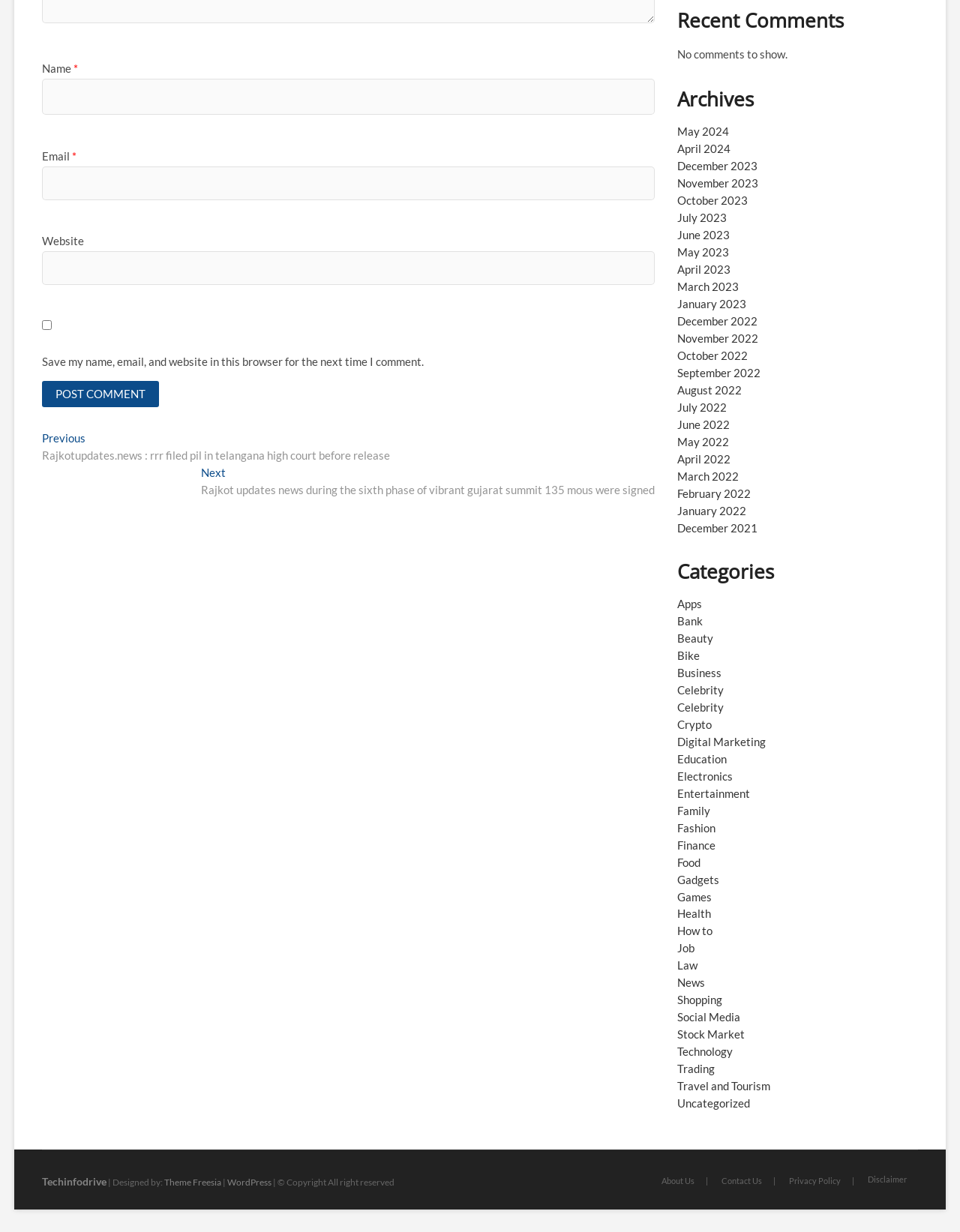Use a single word or phrase to answer the following:
What is the purpose of the checkbox?

Save comment information